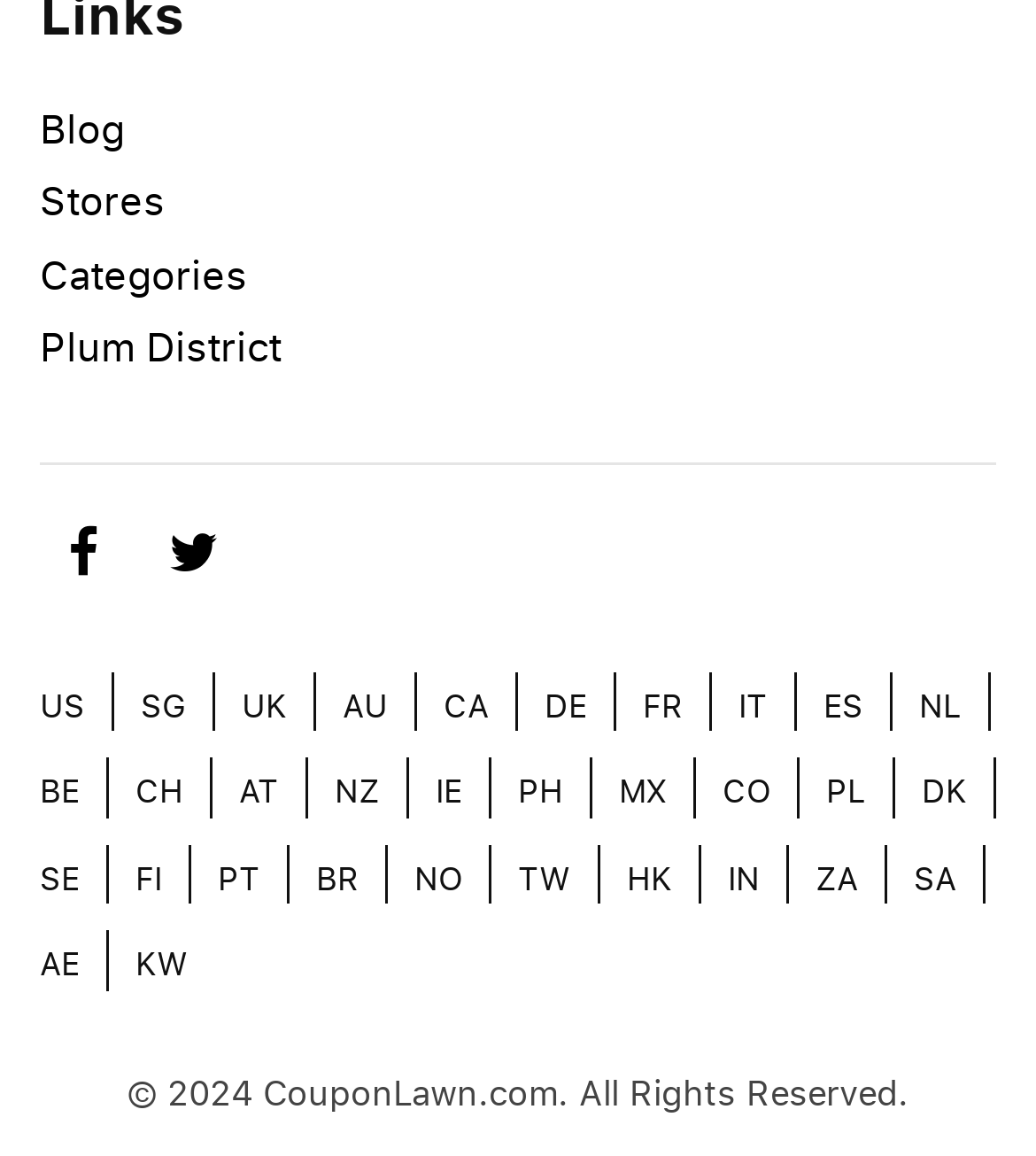Pinpoint the bounding box coordinates of the area that should be clicked to complete the following instruction: "Click on Blog". The coordinates must be given as four float numbers between 0 and 1, i.e., [left, top, right, bottom].

[0.038, 0.086, 0.121, 0.132]